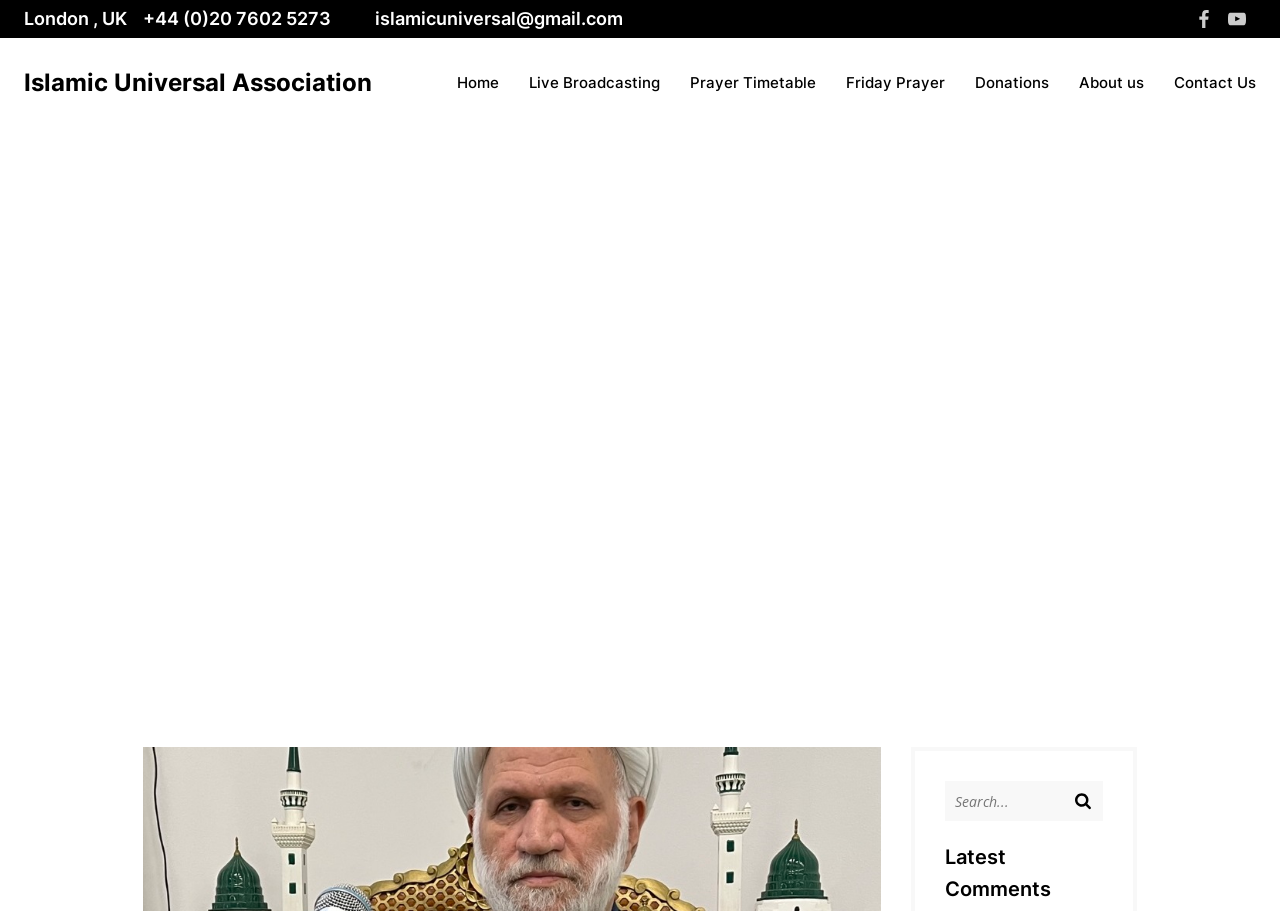Can you identify the bounding box coordinates of the clickable region needed to carry out this instruction: 'Go to the Home page'? The coordinates should be four float numbers within the range of 0 to 1, stated as [left, top, right, bottom].

[0.357, 0.068, 0.39, 0.115]